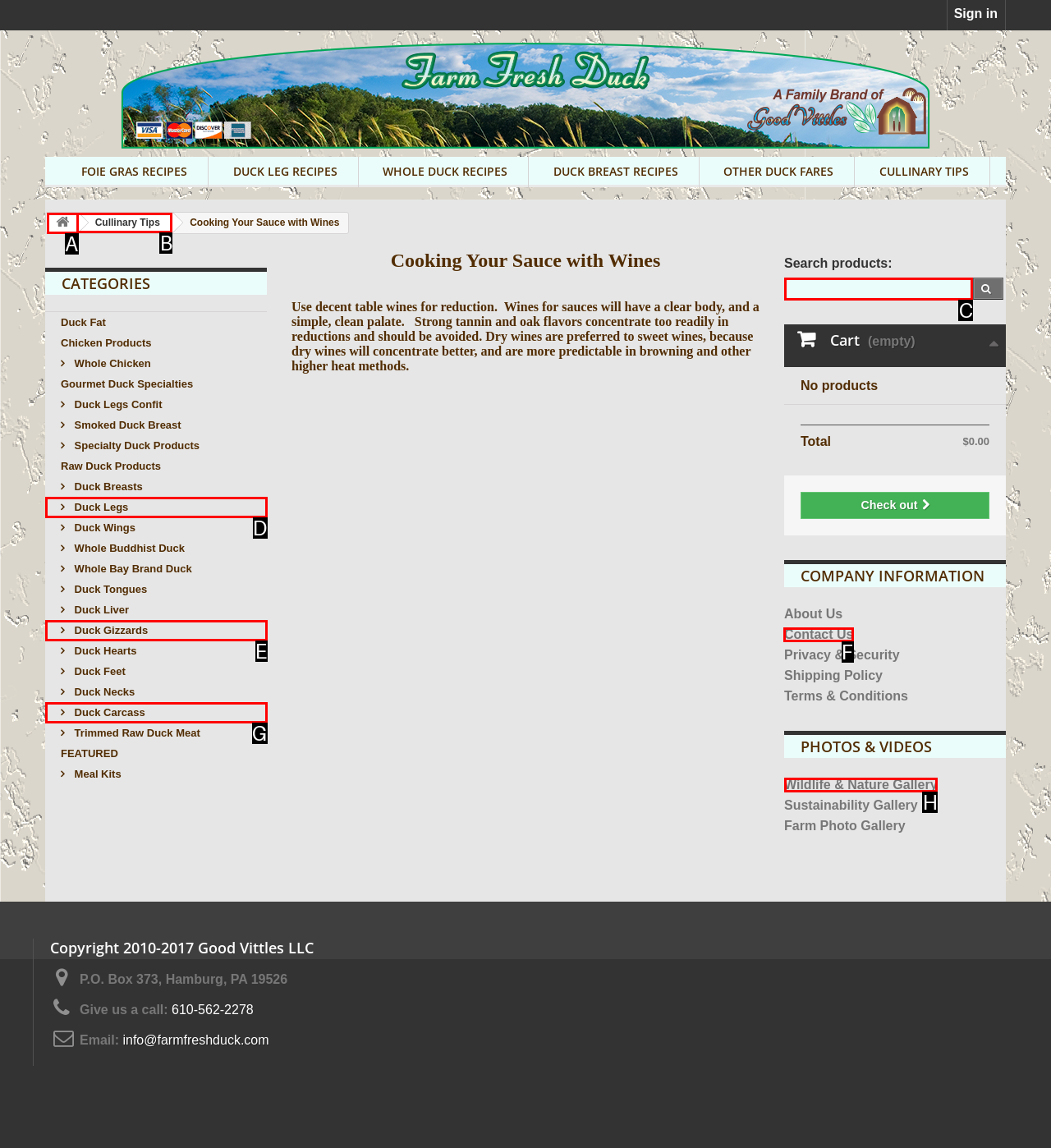Which lettered option should I select to achieve the task: Visit the Facebook page according to the highlighted elements in the screenshot?

None